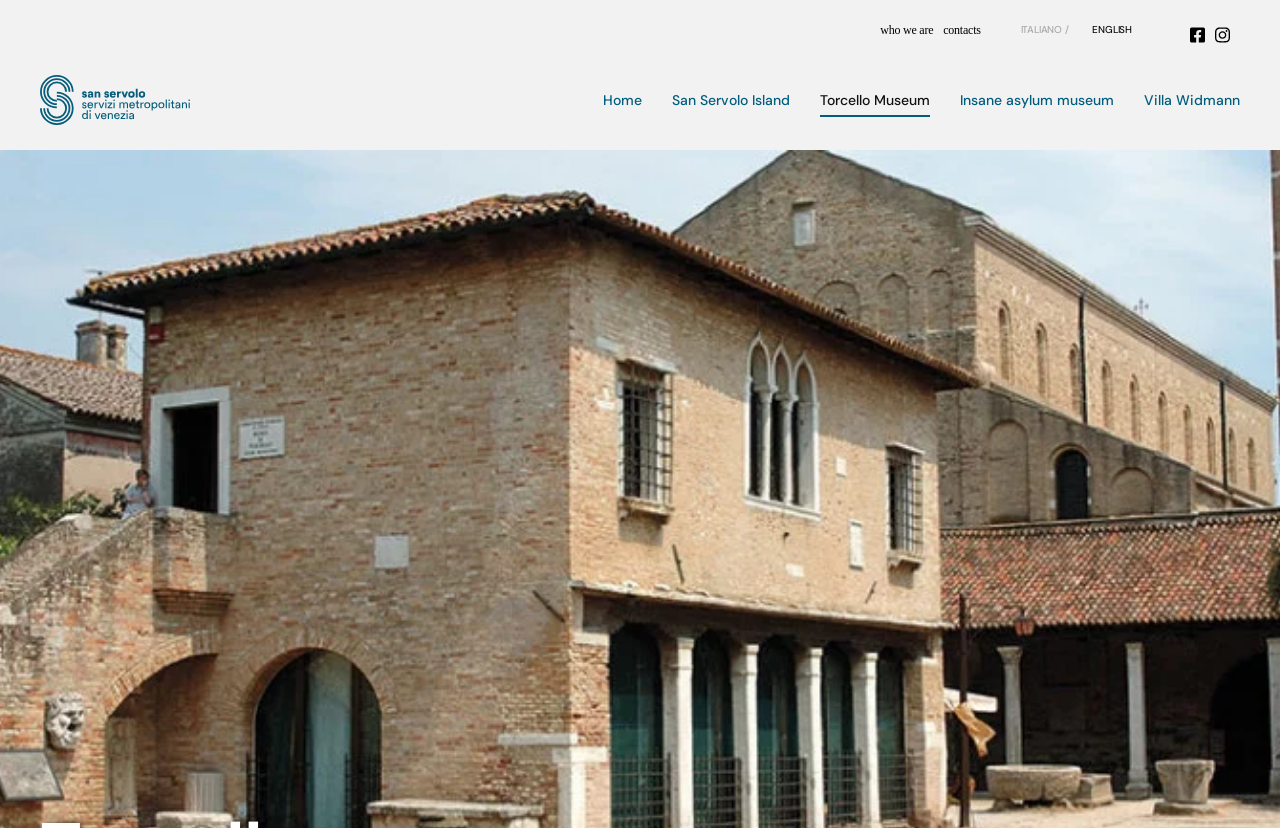Identify the bounding box coordinates of the clickable section necessary to follow the following instruction: "Explore San Servolo Island". The coordinates should be presented as four float numbers from 0 to 1, i.e., [left, top, right, bottom].

[0.525, 0.072, 0.617, 0.169]